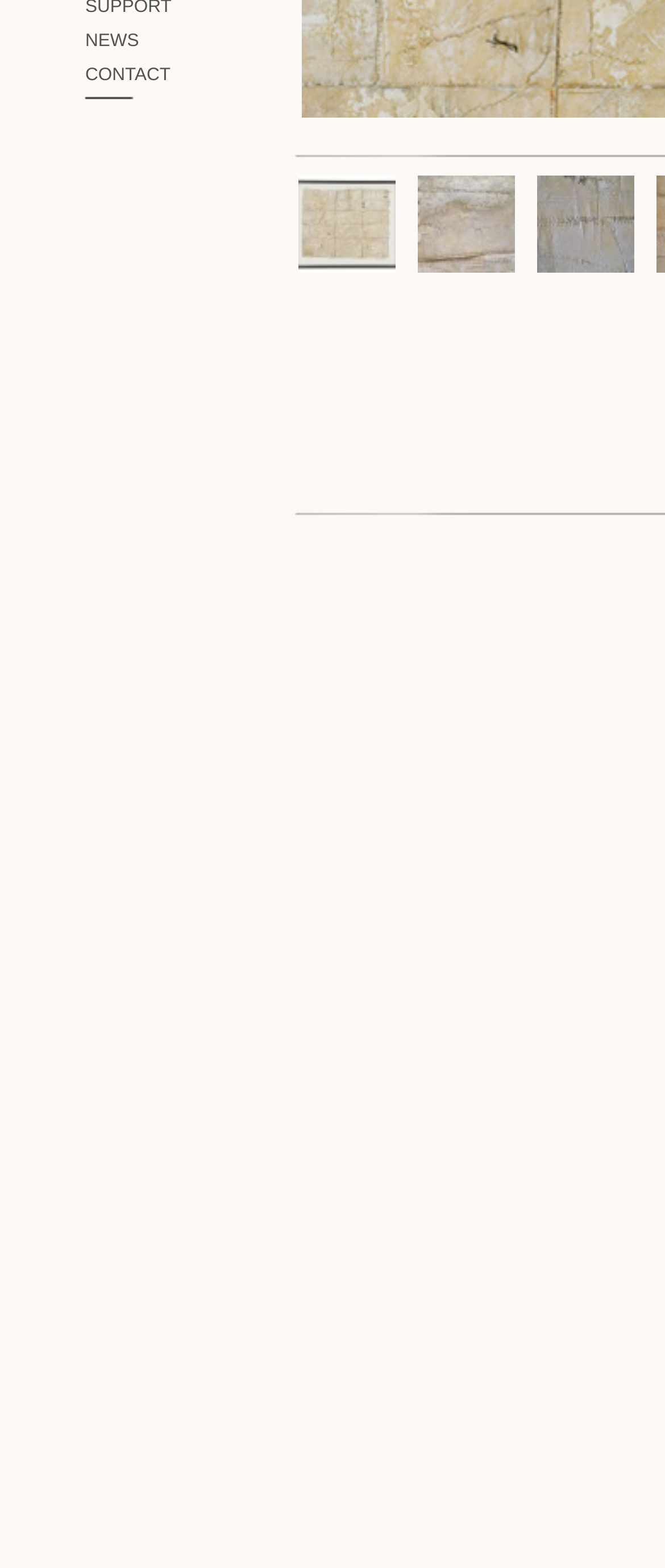Please find the bounding box for the UI component described as follows: "title="<em>Salvage</em>. 2007. (Detail)"".

[0.807, 0.112, 0.953, 0.174]